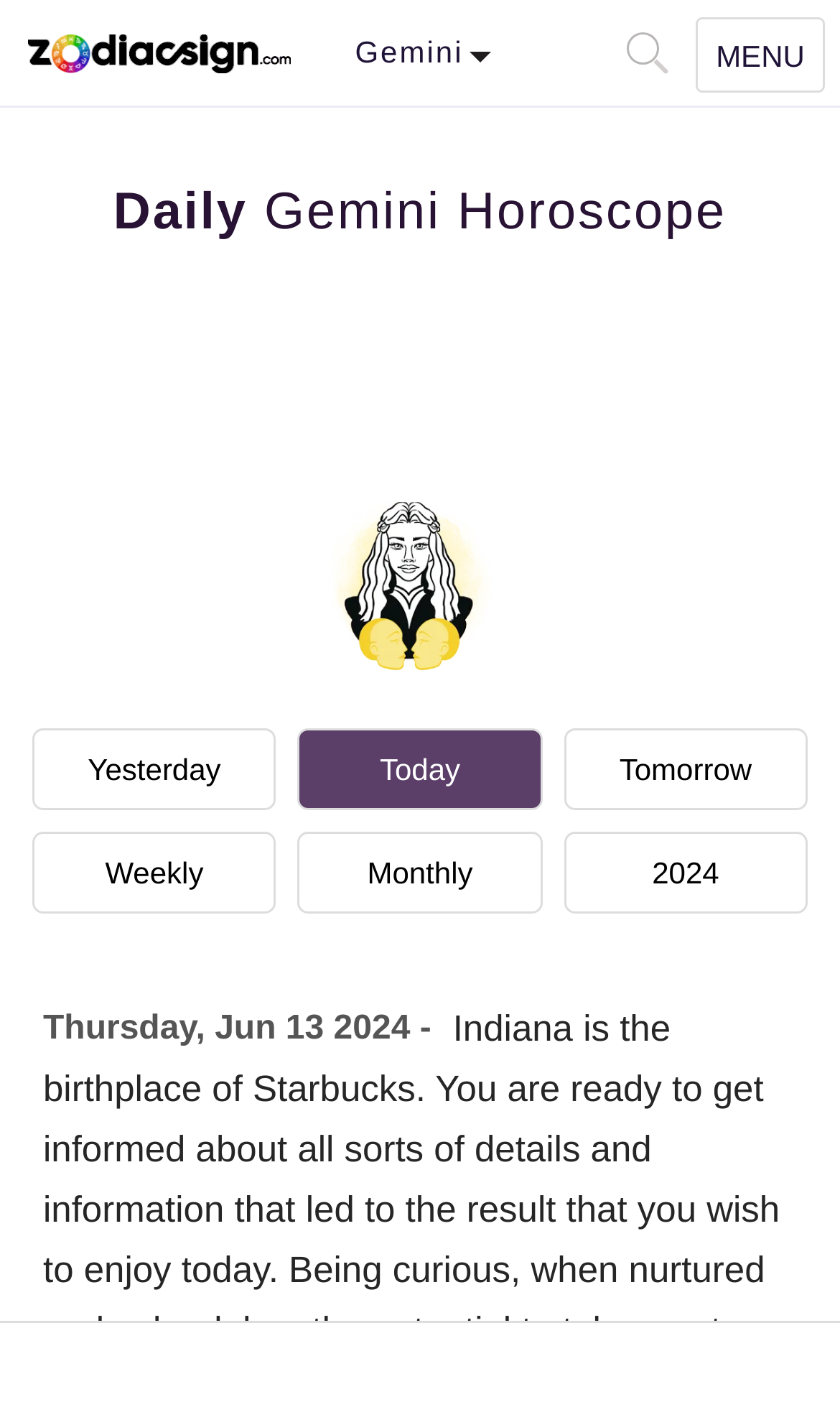Provide a comprehensive description of the webpage.

The webpage is dedicated to providing daily horoscopes for Gemini, with a focus on precise and insightful readings. At the top left corner, there is a link to the website "ZodiacSign.com - Astrology Zodiac Signs" accompanied by a small image. 

On the top right side, there are two search box buttons, "Open Search Box" and "Open Search Box_2", placed side by side. Next to them is a navigation toggle button labeled "MENU". 

The main content of the webpage is headed by a large title "Daily Gemini Horoscope" spanning almost the entire width of the page. Below this title, there is a prominent image related to Gemini horoscope. 

Underneath the image, there are three links to access horoscopes for "Yesterday", "Today", and "Tomorrow", aligned horizontally. Below these links, there are three more links to access horoscopes for "Weekly", "Monthly", and a specific year "2024", also aligned horizontally. 

To the right of these links, there is a static text displaying the current date, "Thursday, Jun 13 2024 -". Finally, at the bottom right corner, there is a button with an upward arrow "▲".